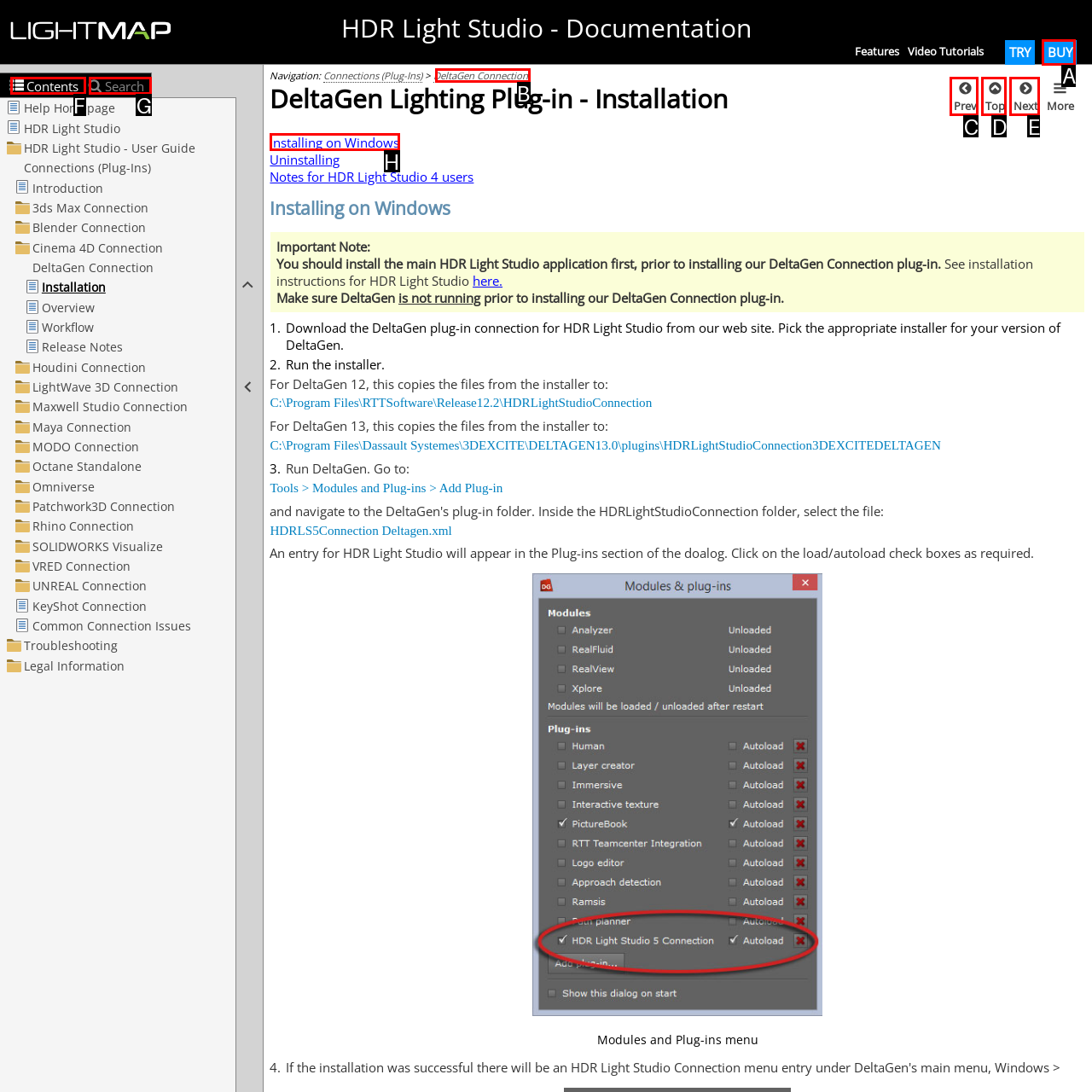Choose the UI element to click on to achieve this task: Install the DeltaGen plug-in connection for HDR Light Studio. Reply with the letter representing the selected element.

H